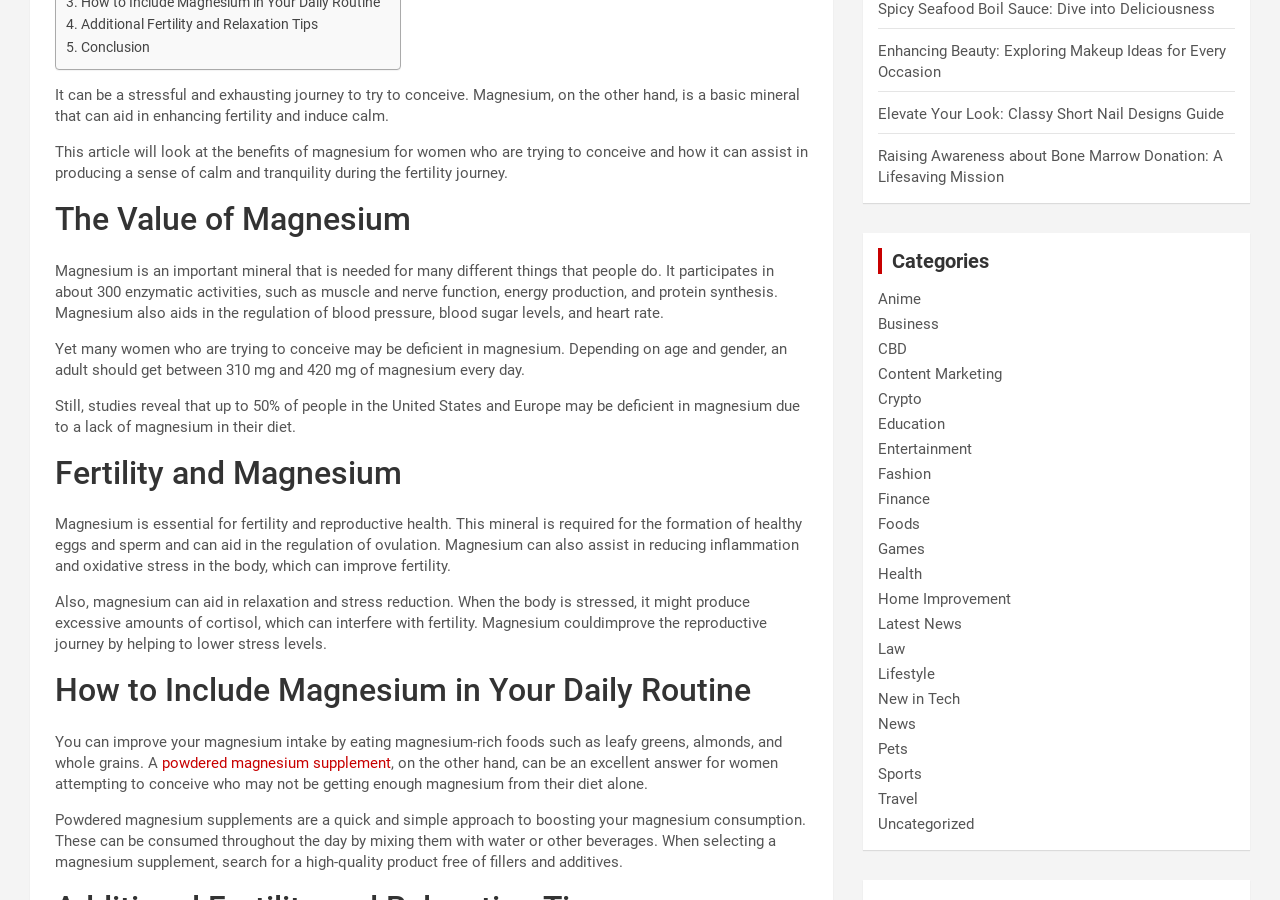Based on the element description Latest News, identify the bounding box coordinates for the UI element. The coordinates should be in the format (top-left x, top-left y, bottom-right x, bottom-right y) and within the 0 to 1 range.

[0.686, 0.683, 0.752, 0.703]